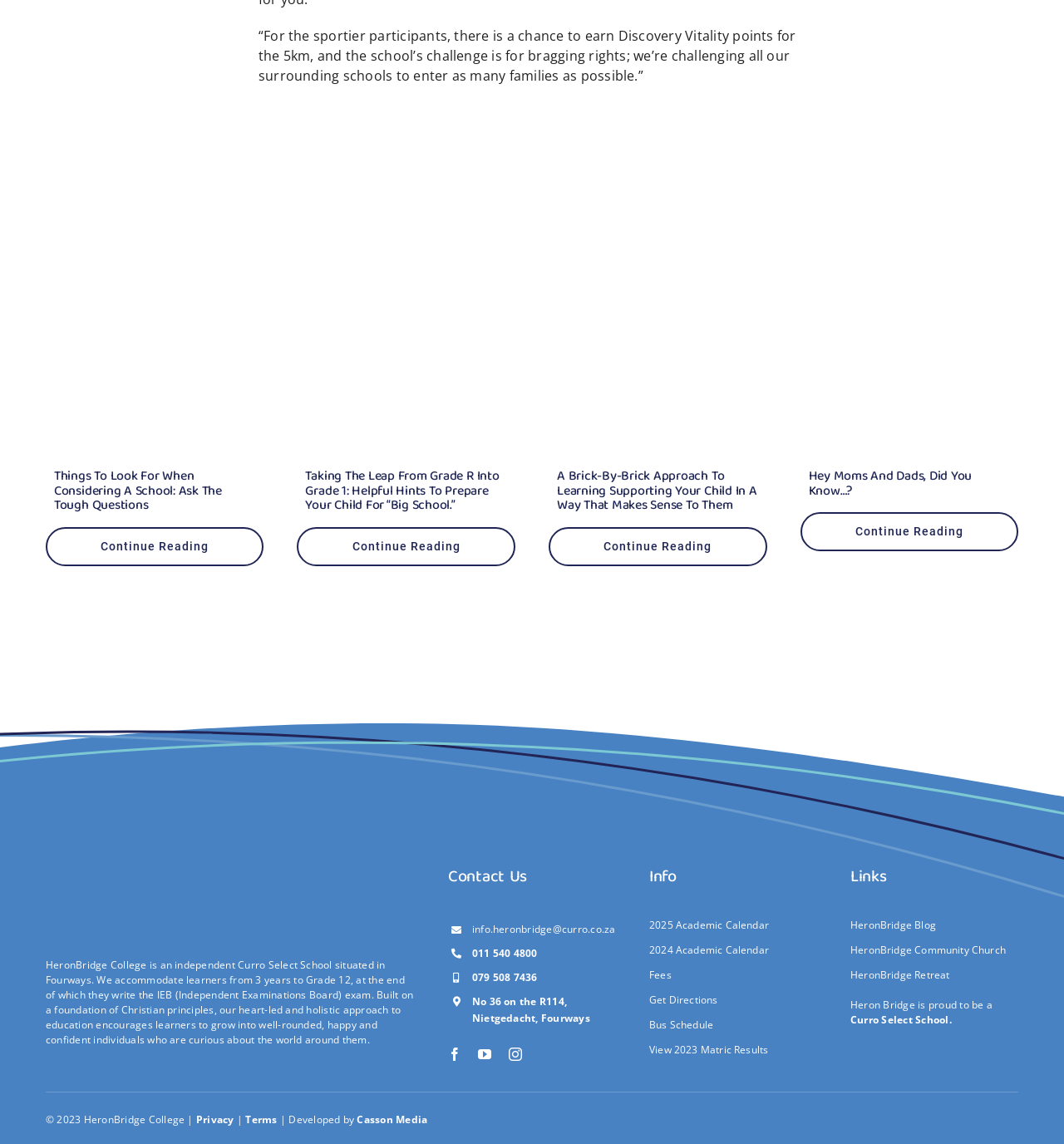What is the type of exam written by the students at the end of Grade 12?
Provide an in-depth and detailed answer to the question.

The type of exam written by the students at the end of Grade 12 can be found in the static text element with the bounding box coordinates [0.043, 0.837, 0.388, 0.915] which mentions that the students write the IEB (Independent Examinations Board) exam.